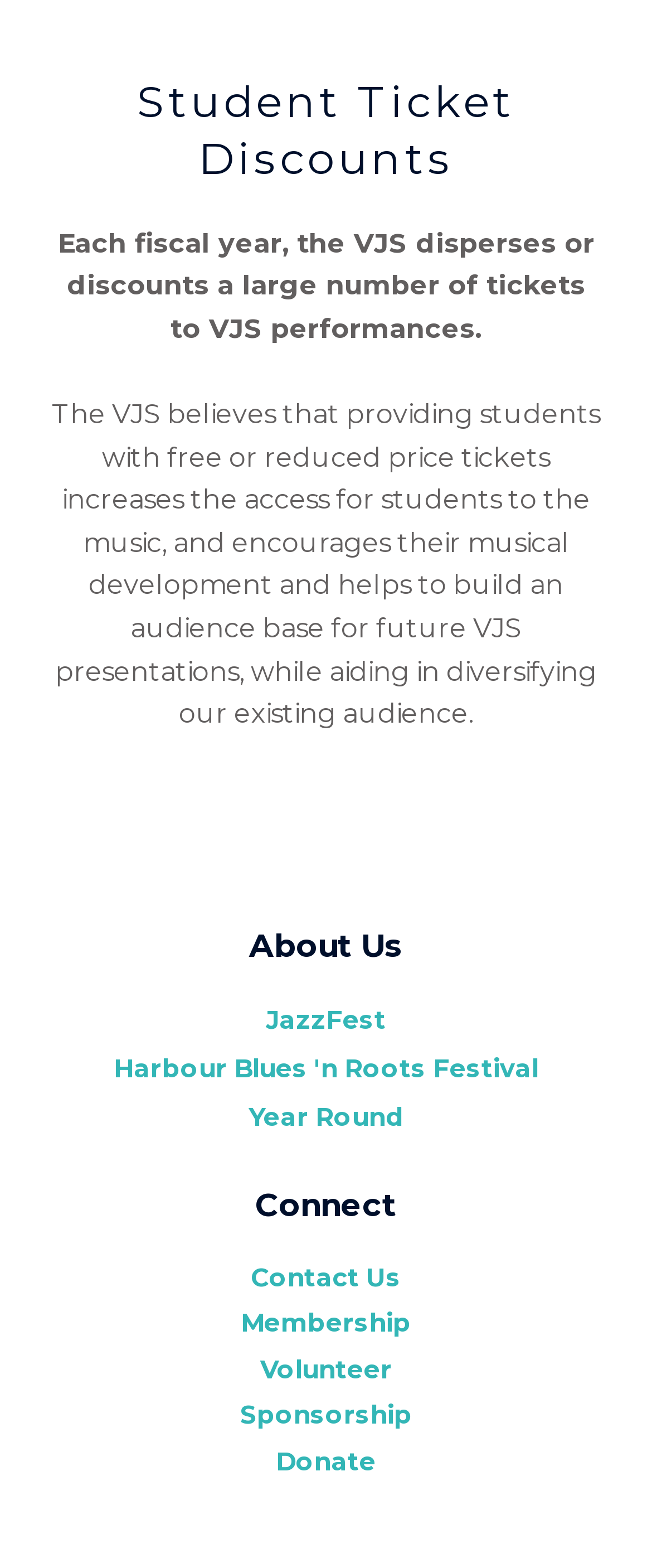Locate the bounding box coordinates of the element that should be clicked to fulfill the instruction: "Learn about student ticket discounts".

[0.077, 0.048, 0.923, 0.12]